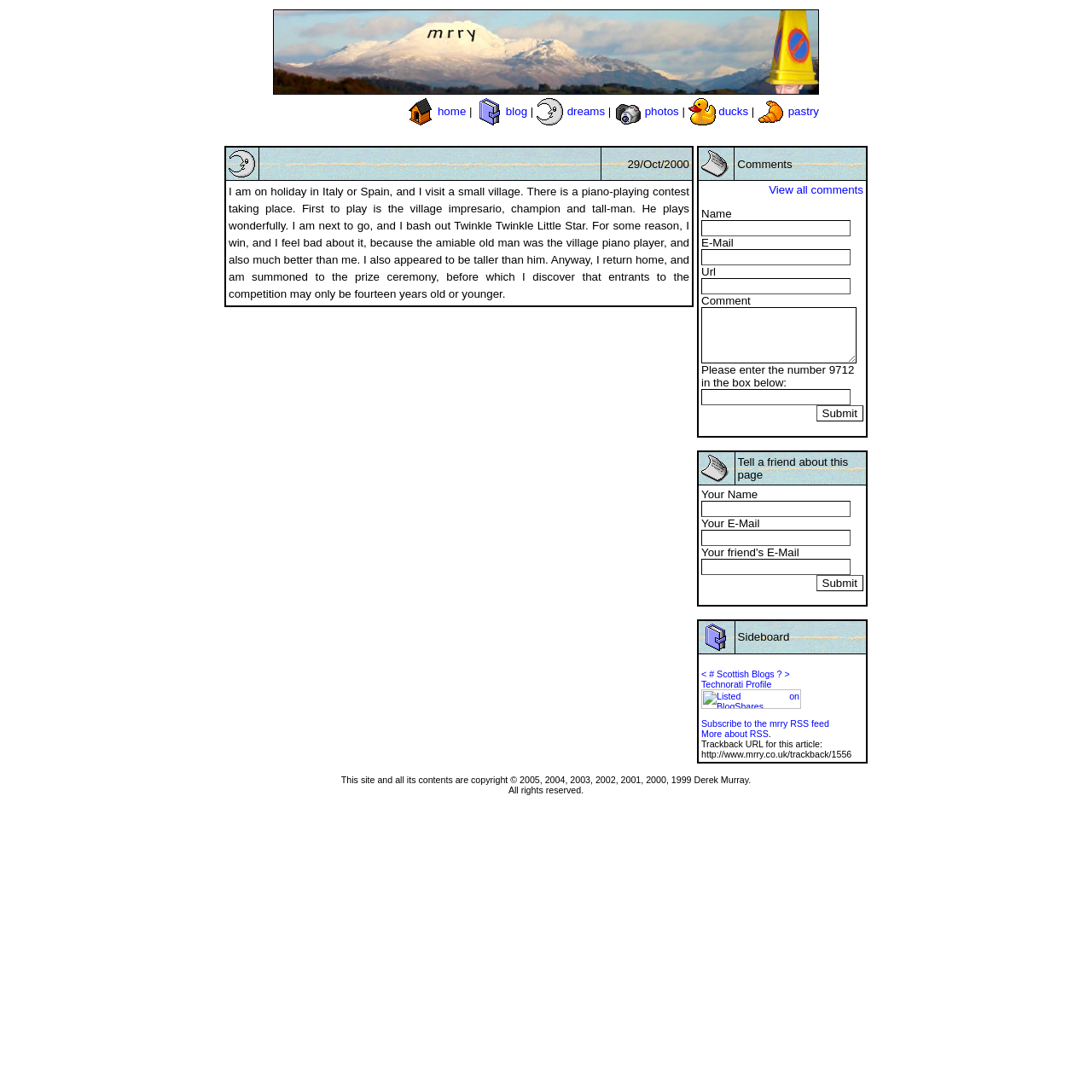Please determine the bounding box coordinates of the section I need to click to accomplish this instruction: "check out my neighbors in meatspace".

[0.642, 0.605, 0.683, 0.614]